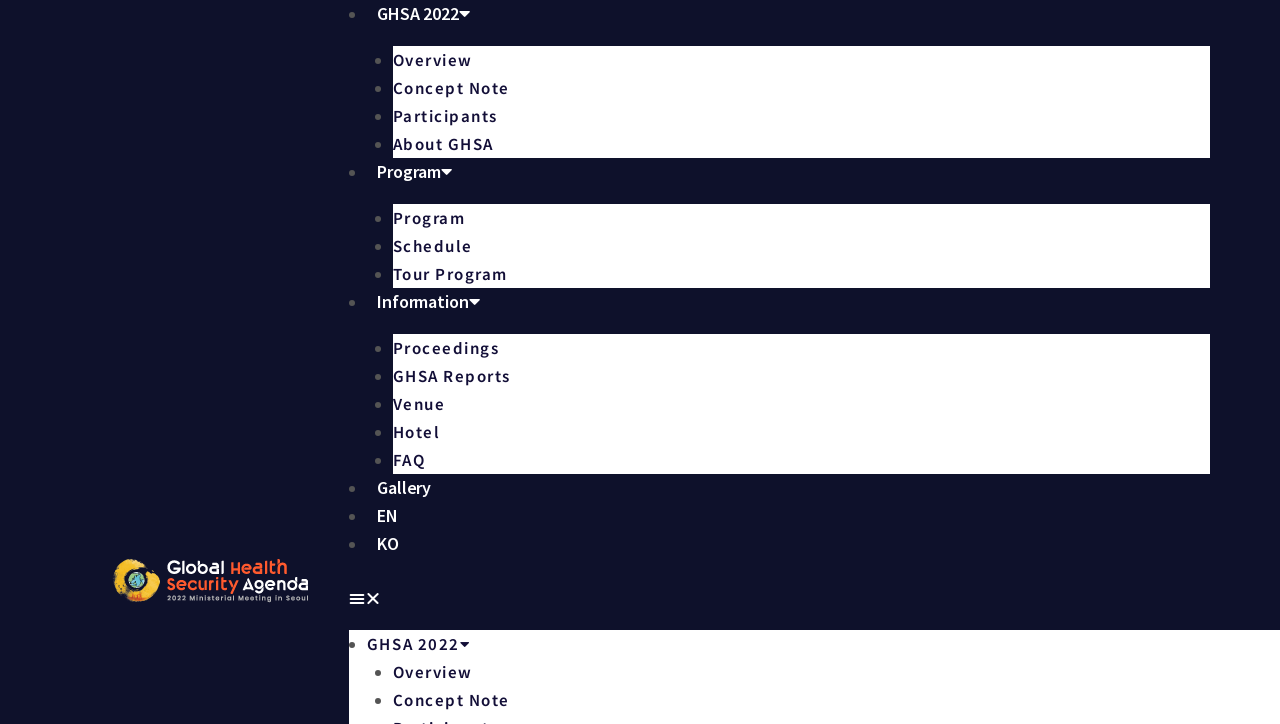Pinpoint the bounding box coordinates of the clickable area necessary to execute the following instruction: "Click on the link to Overview". The coordinates should be given as four float numbers between 0 and 1, namely [left, top, right, bottom].

[0.307, 0.068, 0.369, 0.097]